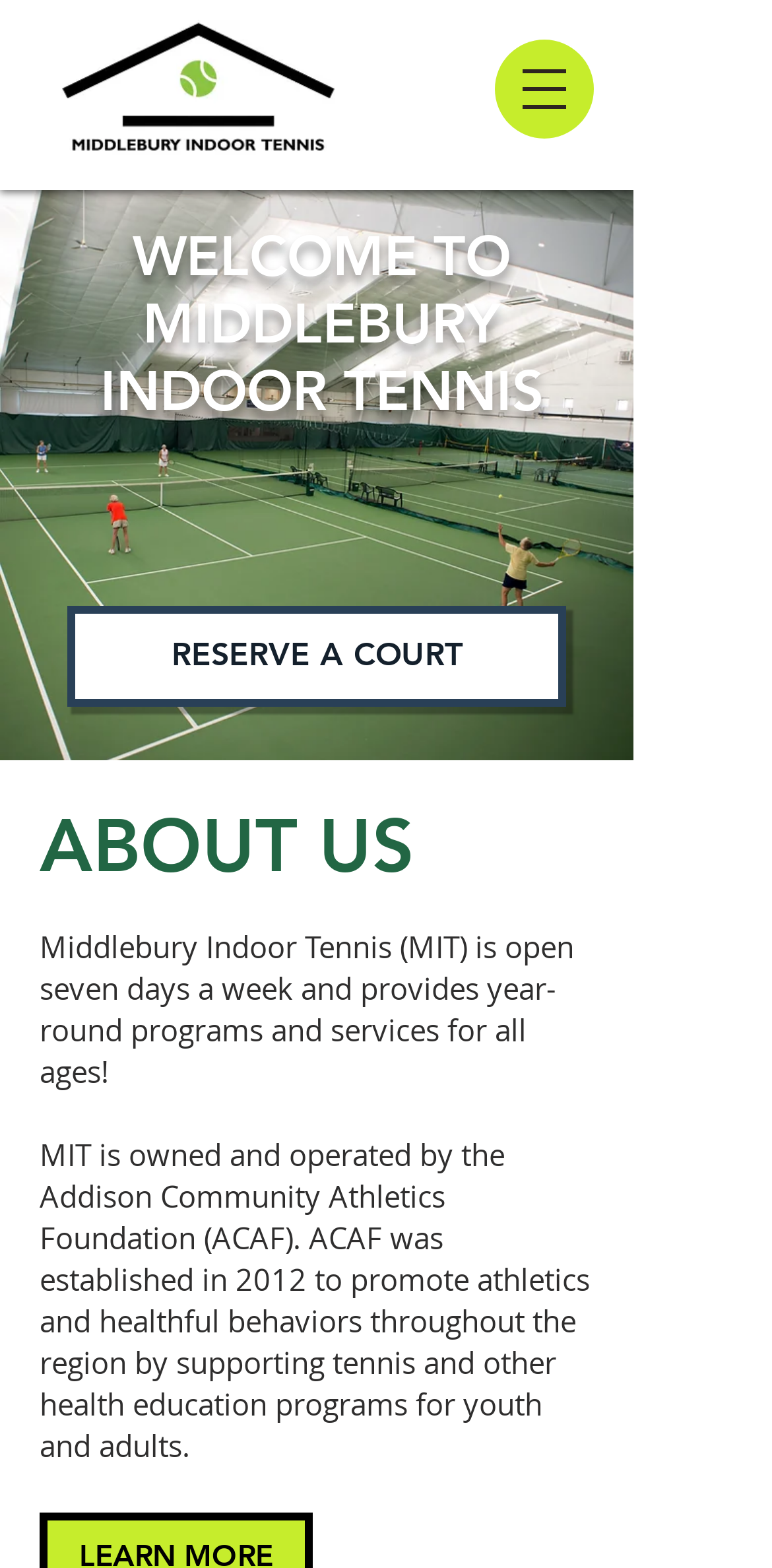How many days a week is the tennis facility open?
Using the image, provide a detailed and thorough answer to the question.

I determined the answer by reading the StaticText element that describes the tennis facility. The text states that the facility is 'open seven days a week and provides year-round programs and services for all ages'.